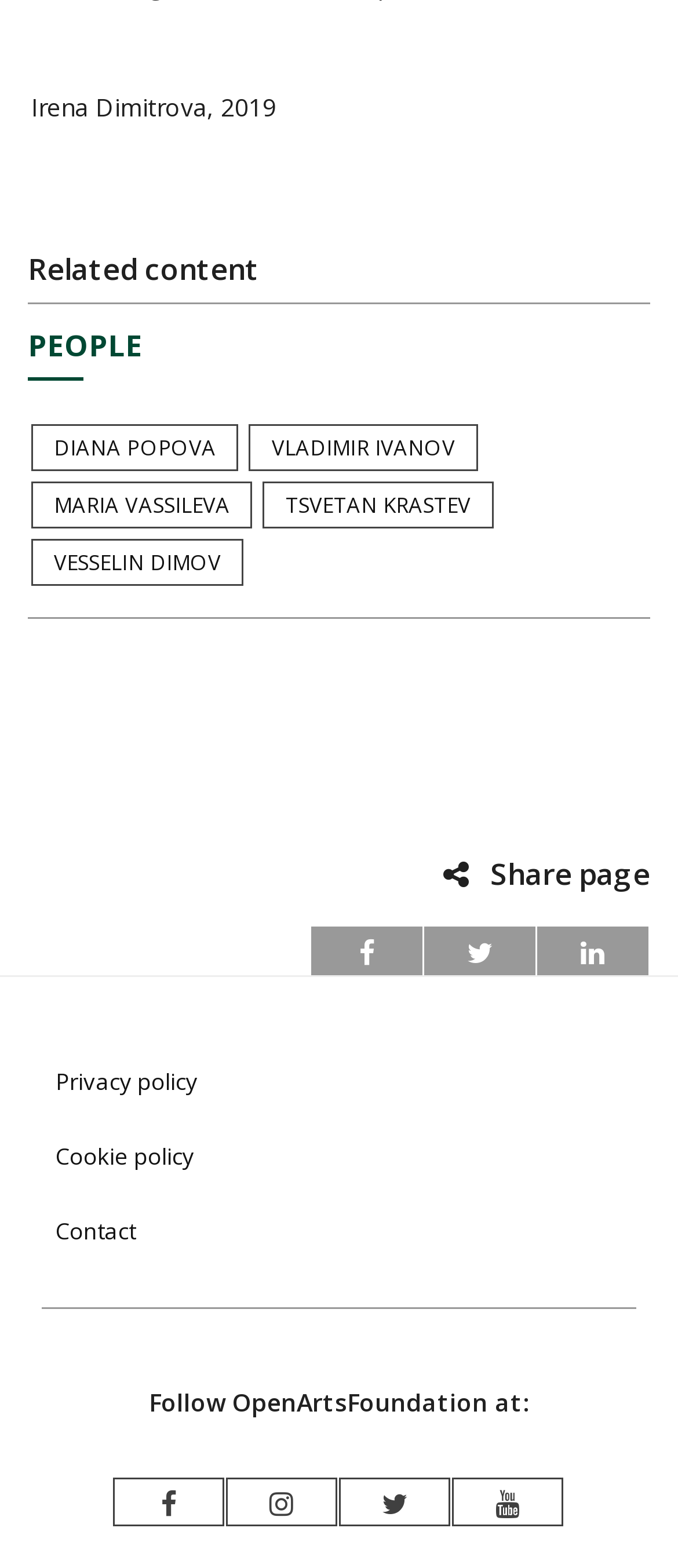Identify the bounding box coordinates of the region I need to click to complete this instruction: "Read the privacy policy".

[0.082, 0.669, 0.959, 0.713]